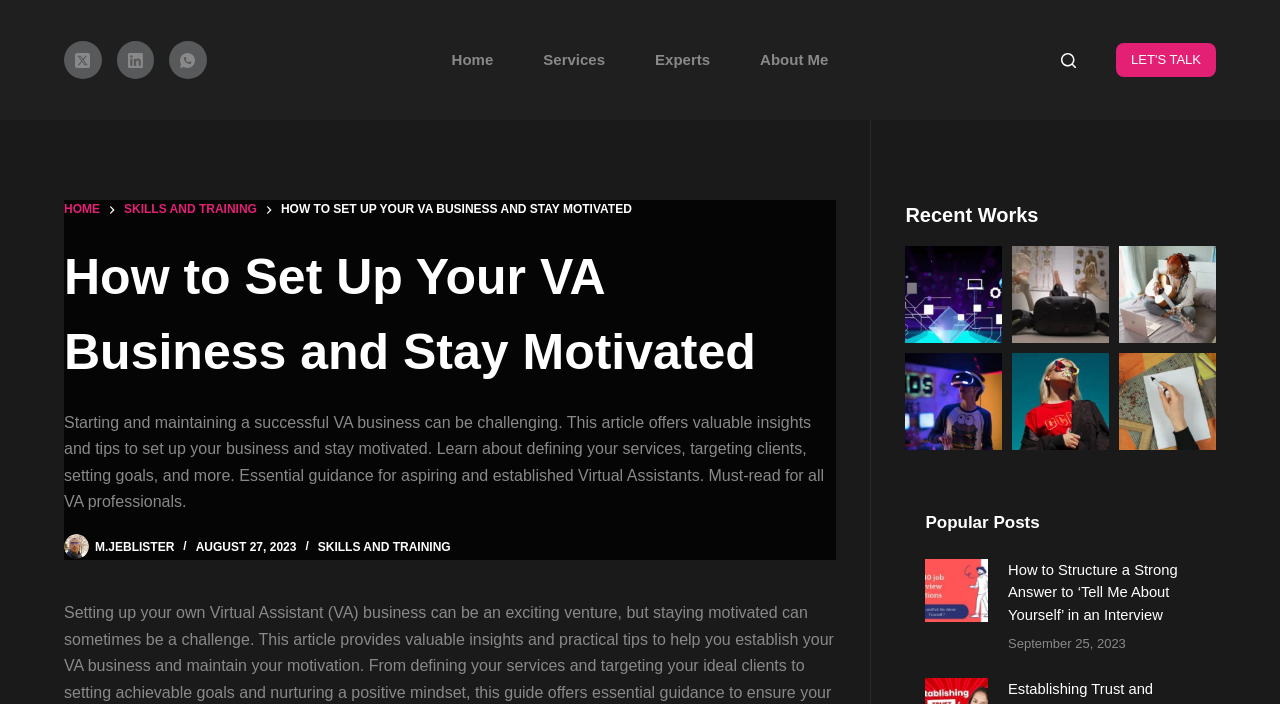Could you find the bounding box coordinates of the clickable area to complete this instruction: "Click on the 'Home' menu item"?

[0.333, 0.051, 0.405, 0.119]